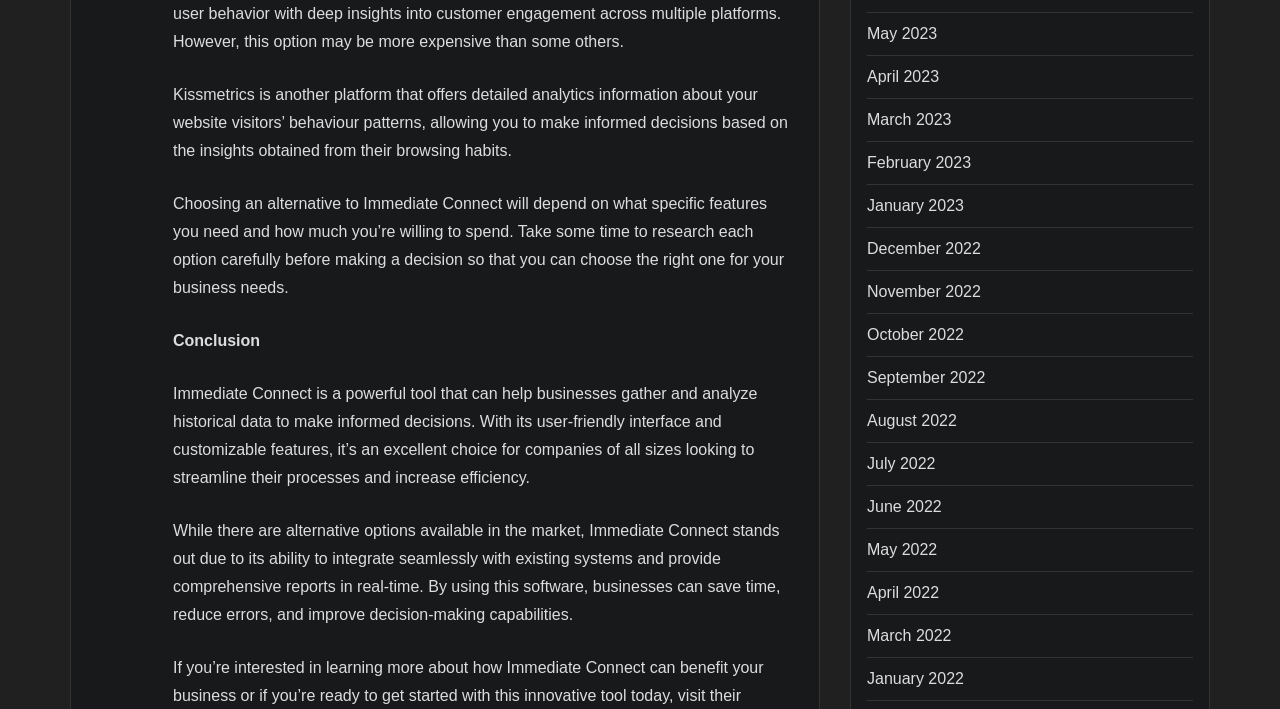Specify the bounding box coordinates of the area that needs to be clicked to achieve the following instruction: "view January 2022".

[0.677, 0.946, 0.753, 0.97]